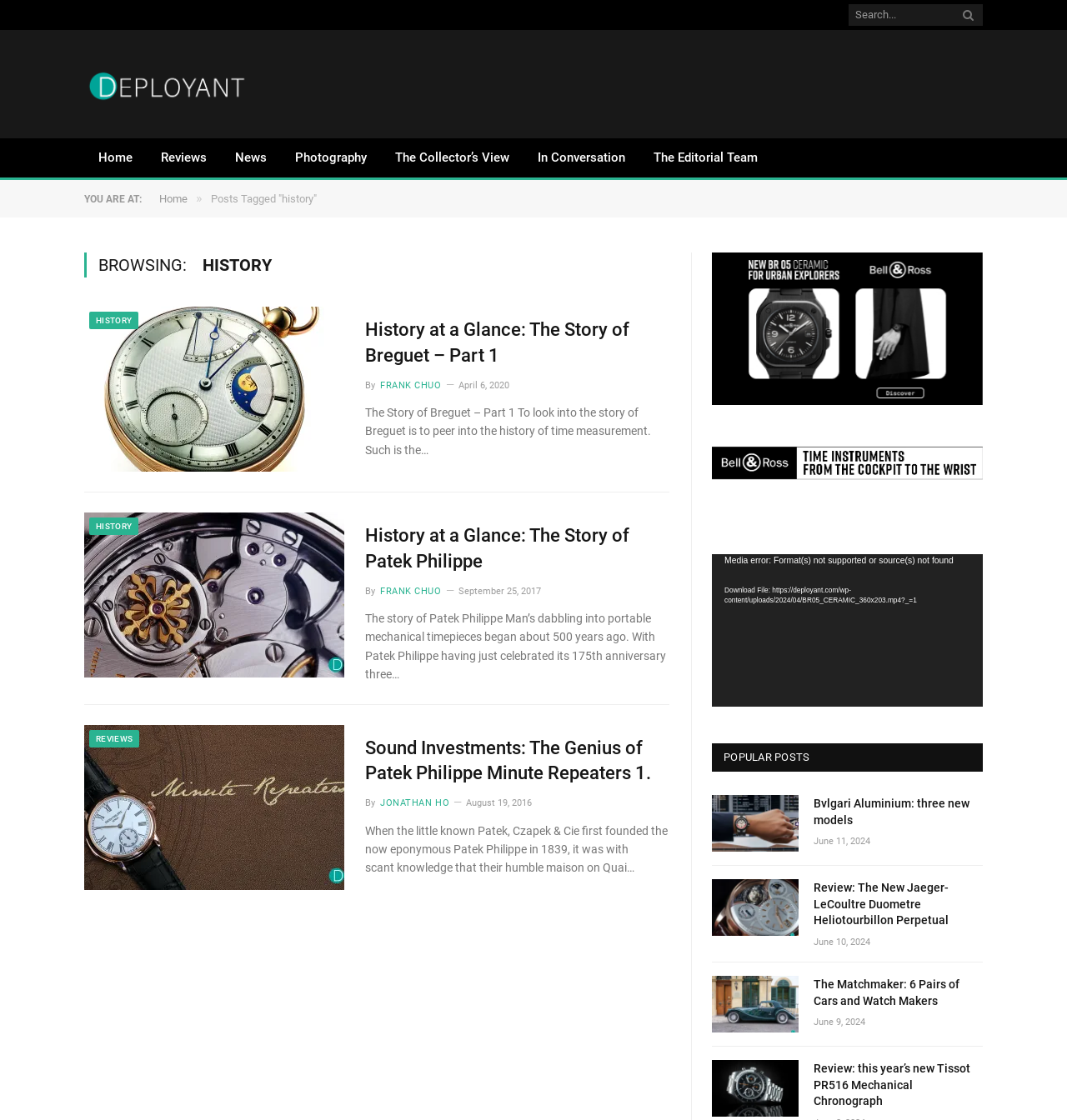Specify the bounding box coordinates of the area to click in order to follow the given instruction: "Play video."

[0.68, 0.609, 0.695, 0.624]